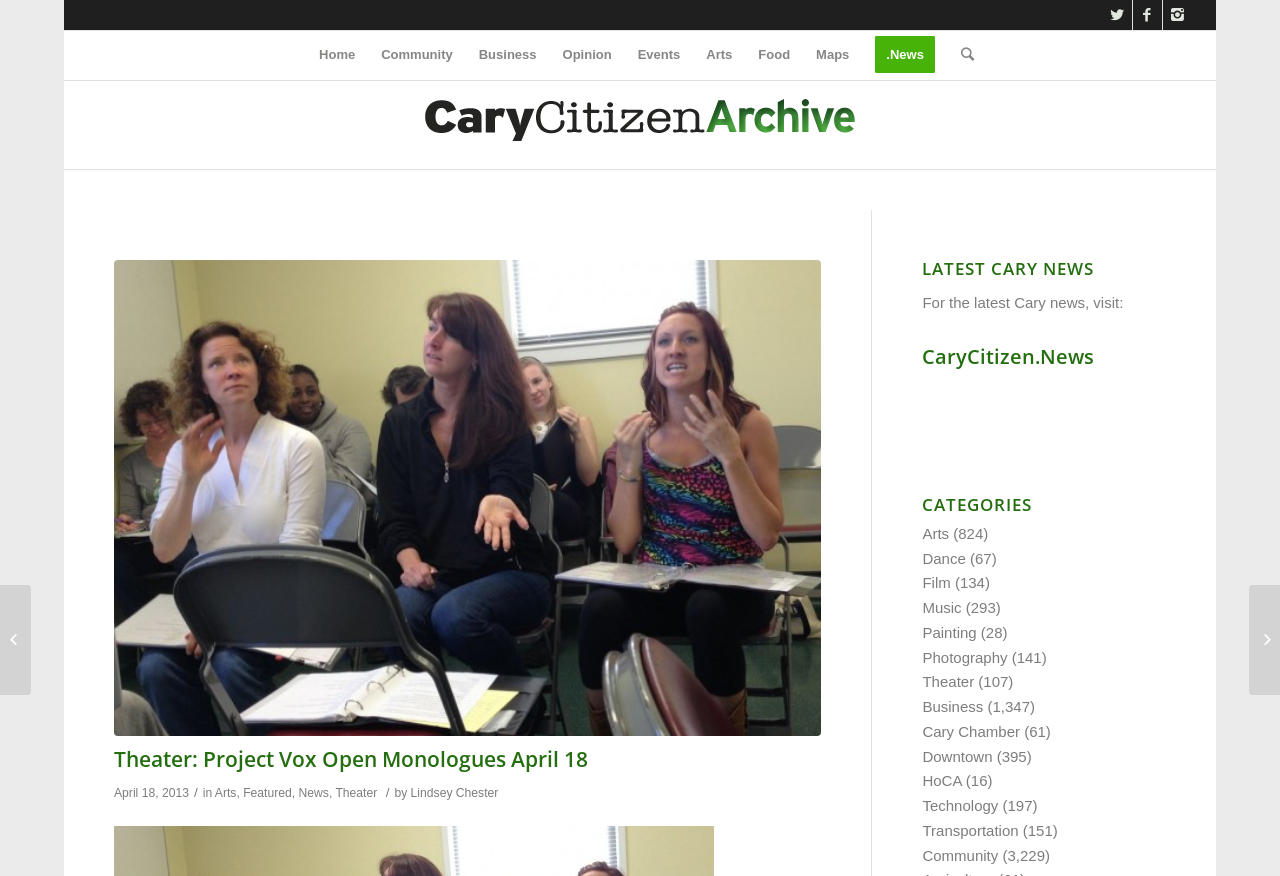Bounding box coordinates are specified in the format (top-left x, top-left y, bottom-right x, bottom-right y). All values are floating point numbers bounded between 0 and 1. Please provide the bounding box coordinate of the region this sentence describes: Transportation

[0.721, 0.938, 0.796, 0.958]